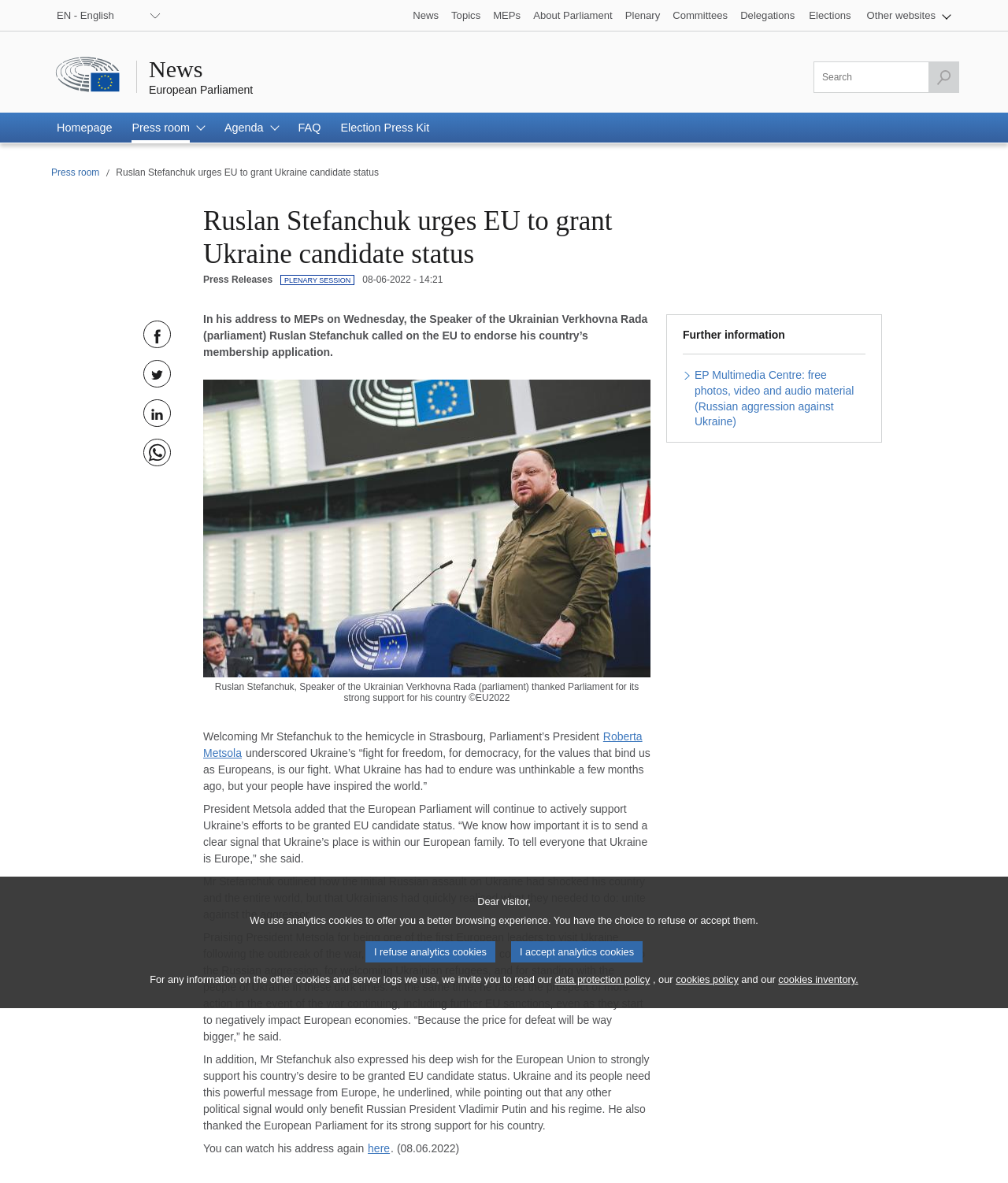Find the bounding box coordinates for the HTML element described as: "WordPress". The coordinates should consist of four float values between 0 and 1, i.e., [left, top, right, bottom].

None